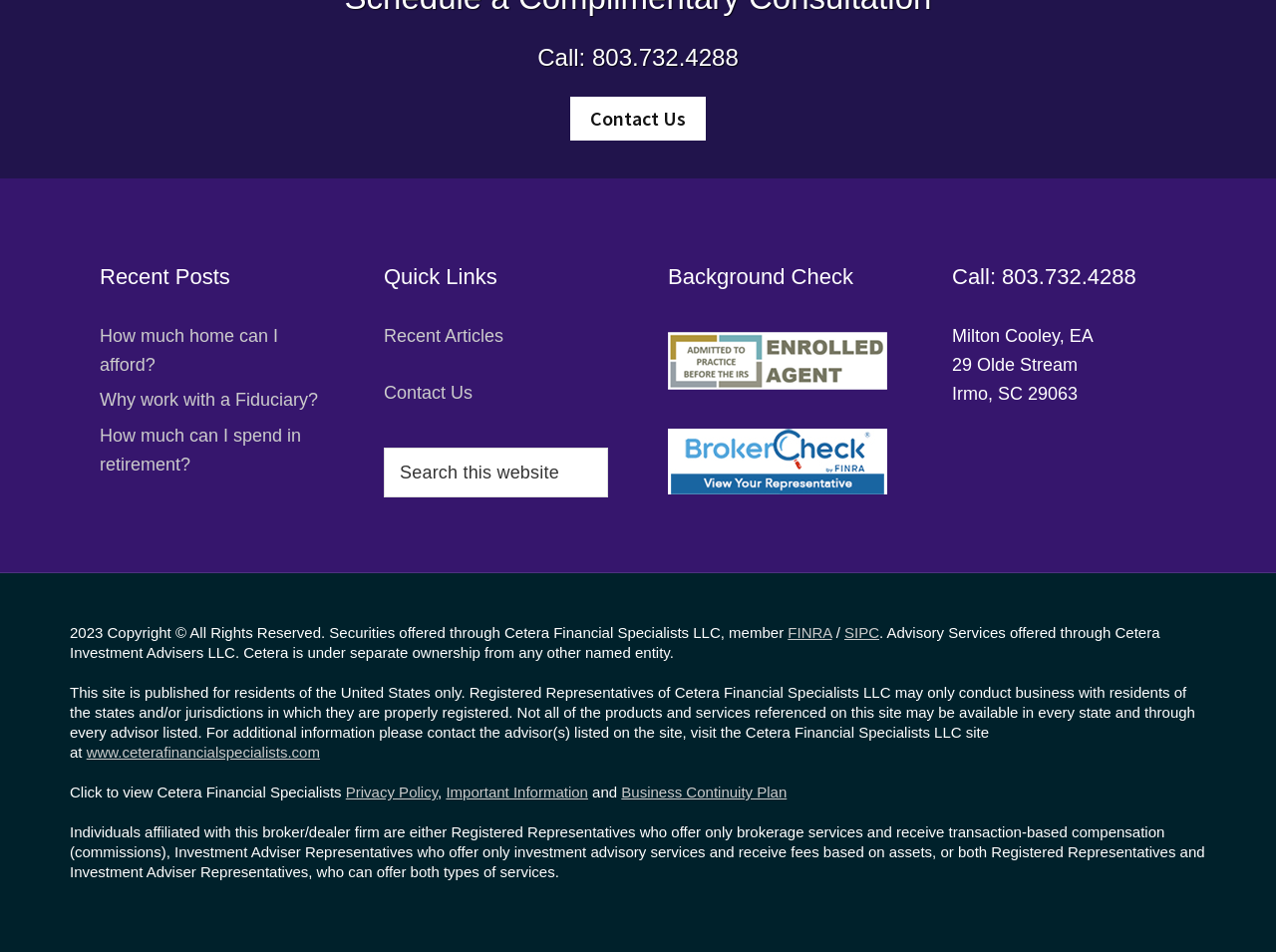What is the name of the enrolled agent?
Please answer the question with a single word or phrase, referencing the image.

Milton Cooley